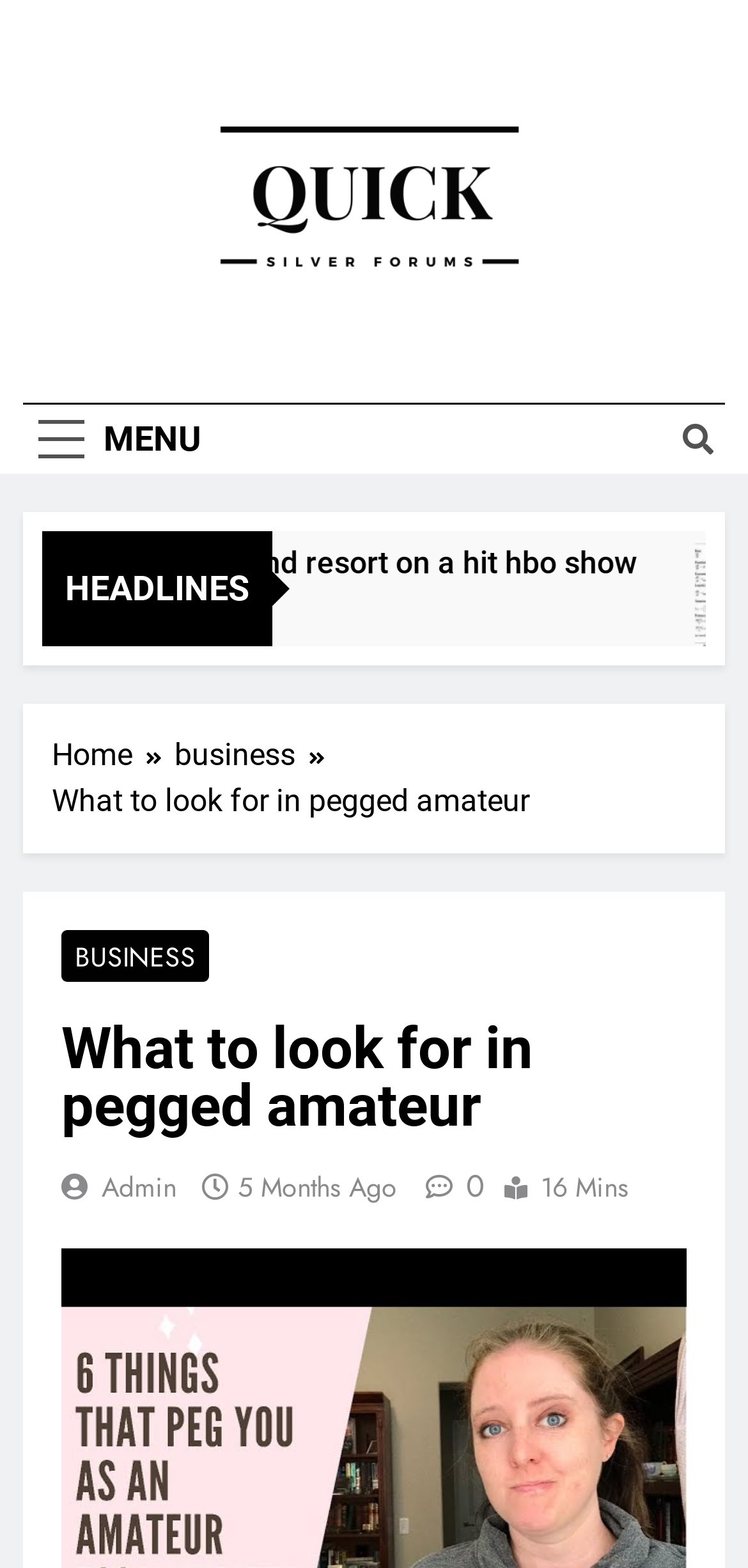Please identify the bounding box coordinates of where to click in order to follow the instruction: "Visit the ap bio formula sheet page".

[0.66, 0.345, 0.853, 0.436]